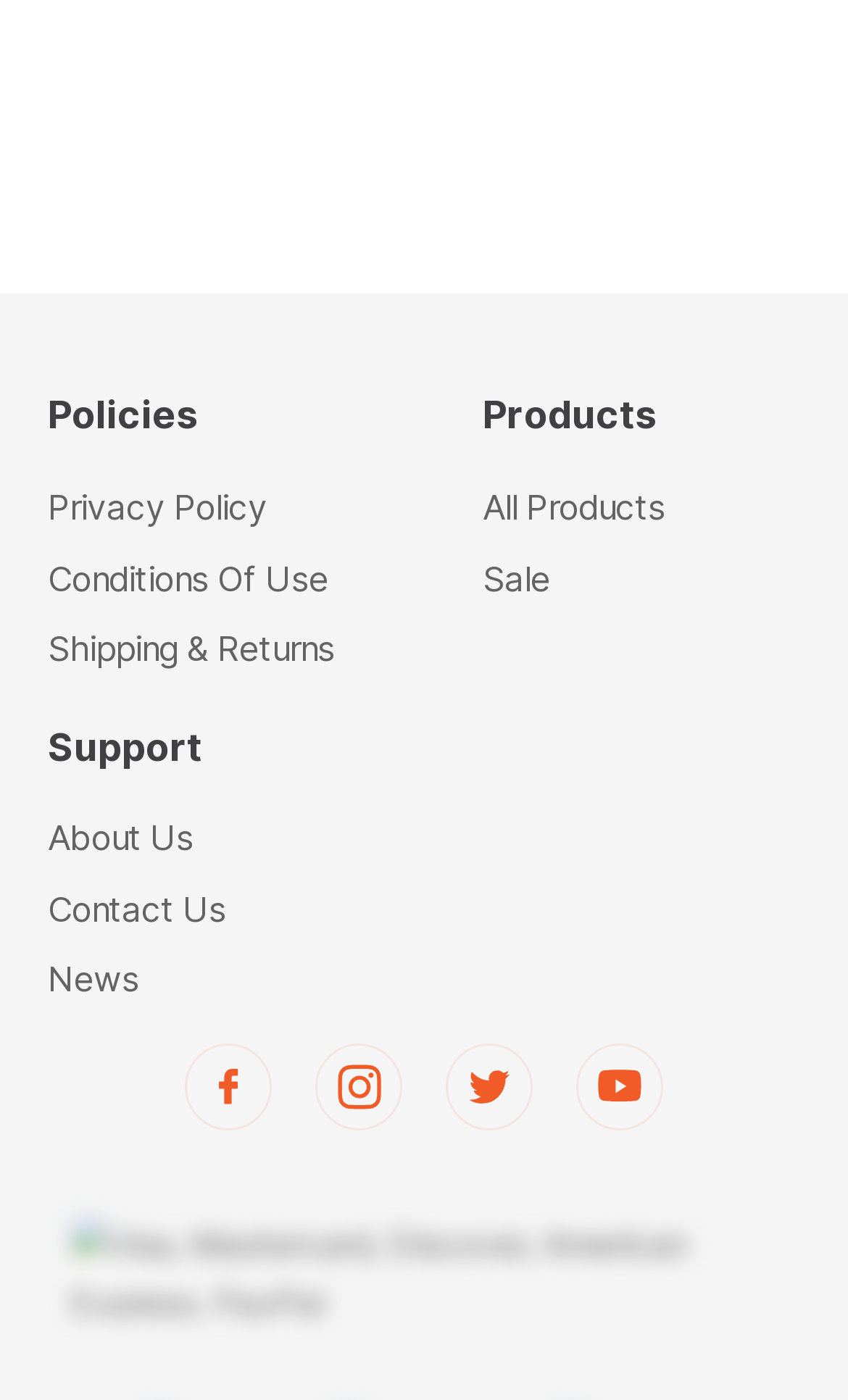Can you find the bounding box coordinates for the UI element given this description: "Shipping & Returns"? Provide the coordinates as four float numbers between 0 and 1: [left, top, right, bottom].

[0.056, 0.449, 0.395, 0.478]